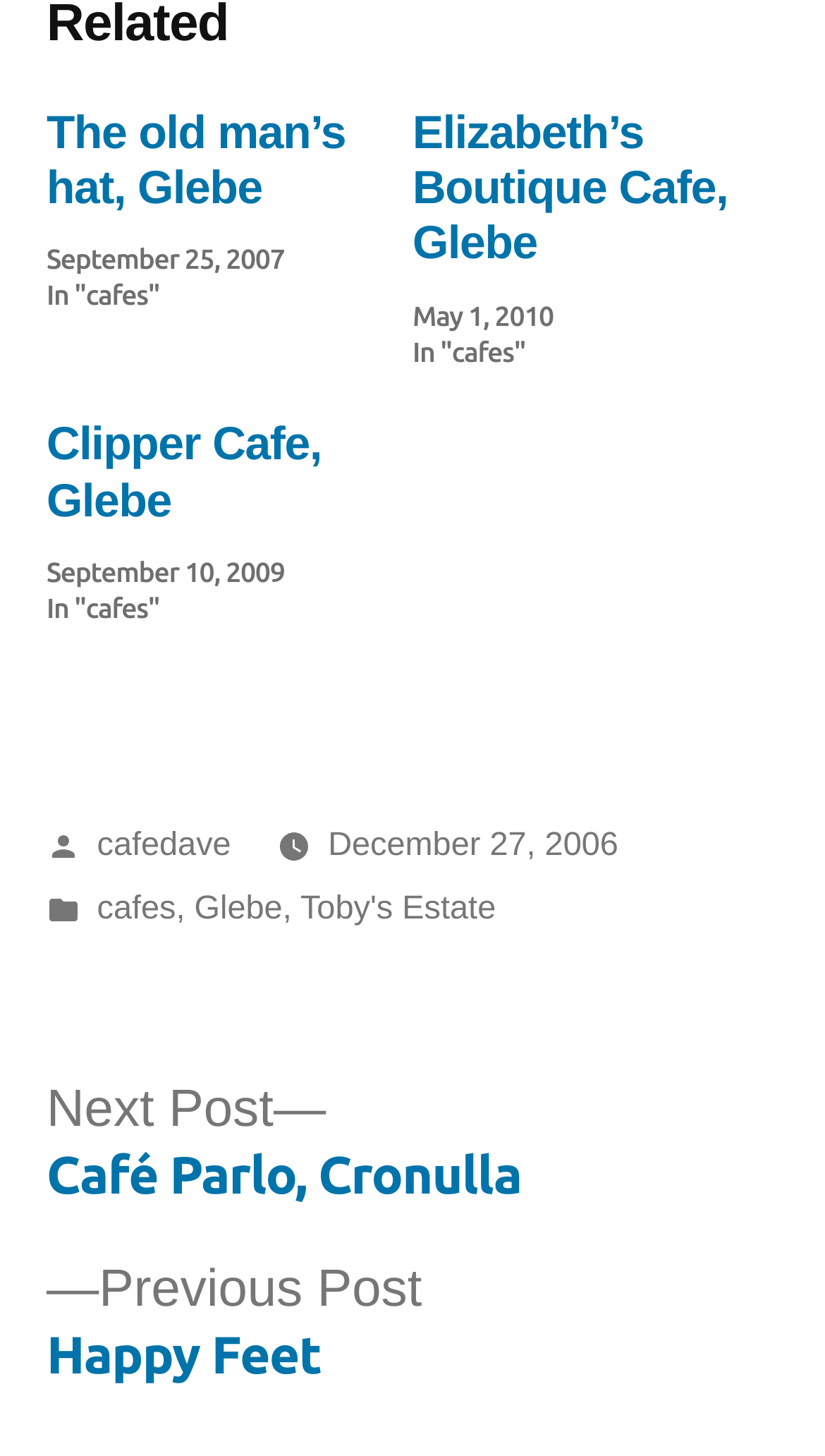What is the date of the first post?
Based on the visual details in the image, please answer the question thoroughly.

The first post has a timestamp of 'September 25, 2007', which is mentioned in the StaticText element with ID 894.